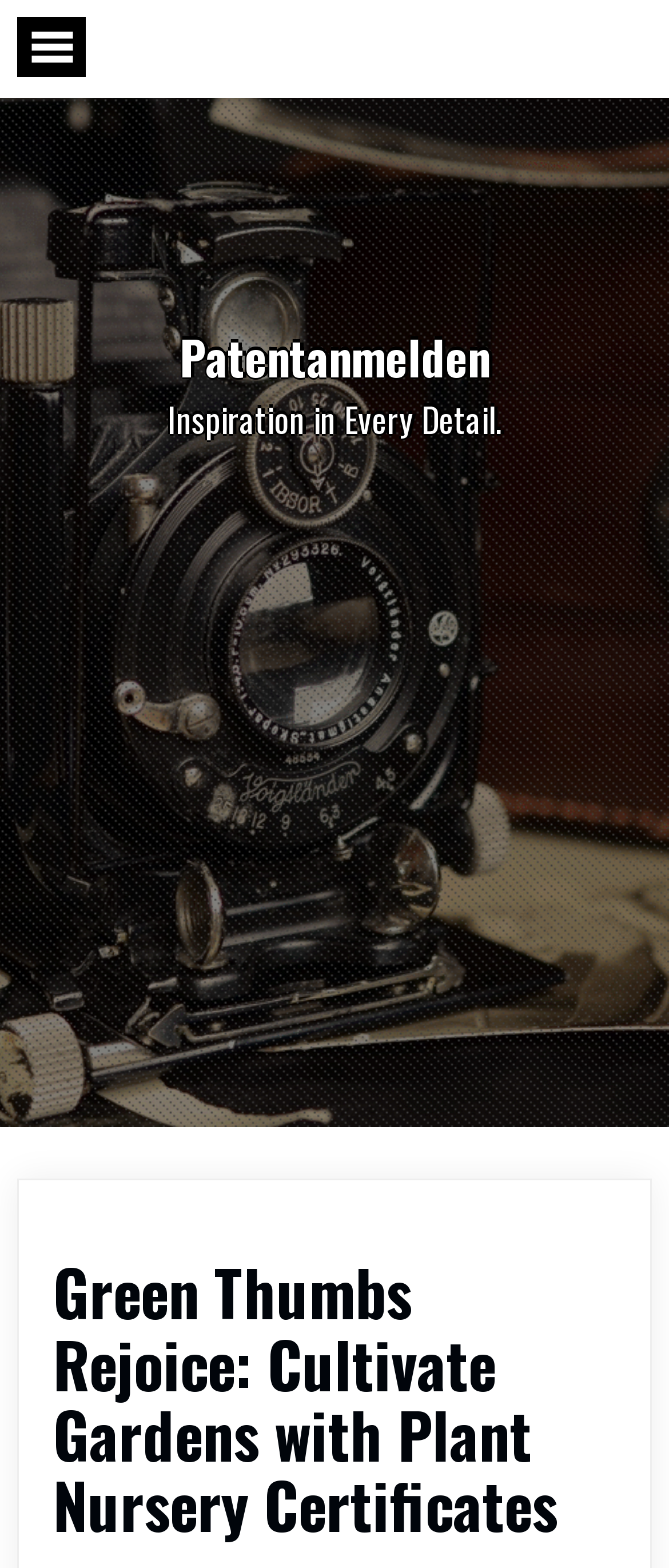Find the primary header on the webpage and provide its text.

Green Thumbs Rejoice: Cultivate Gardens with Plant Nursery Certificates